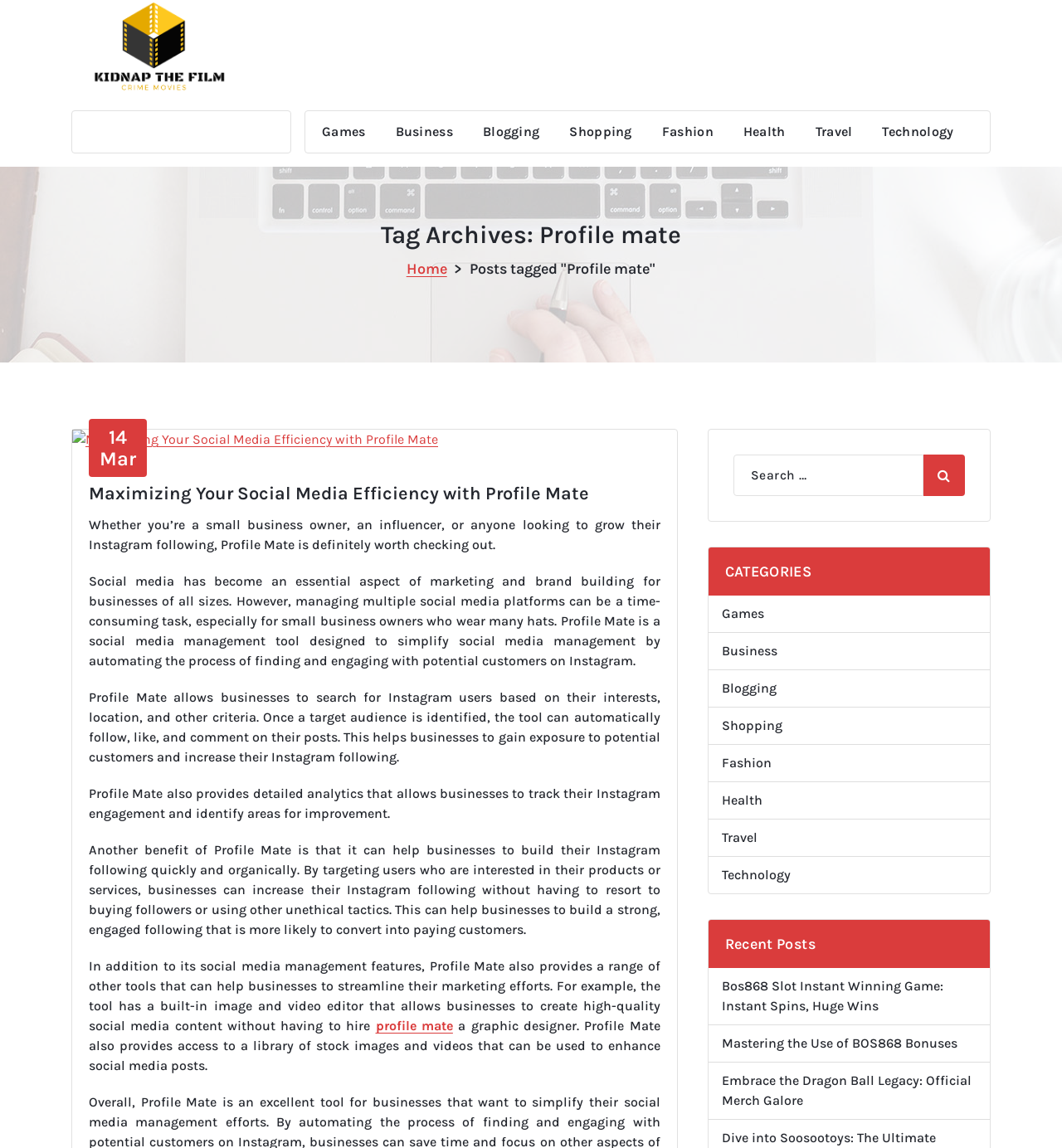Indicate the bounding box coordinates of the clickable region to achieve the following instruction: "Click on the 'Kidnap The Film' link."

[0.067, 0.0, 0.231, 0.091]